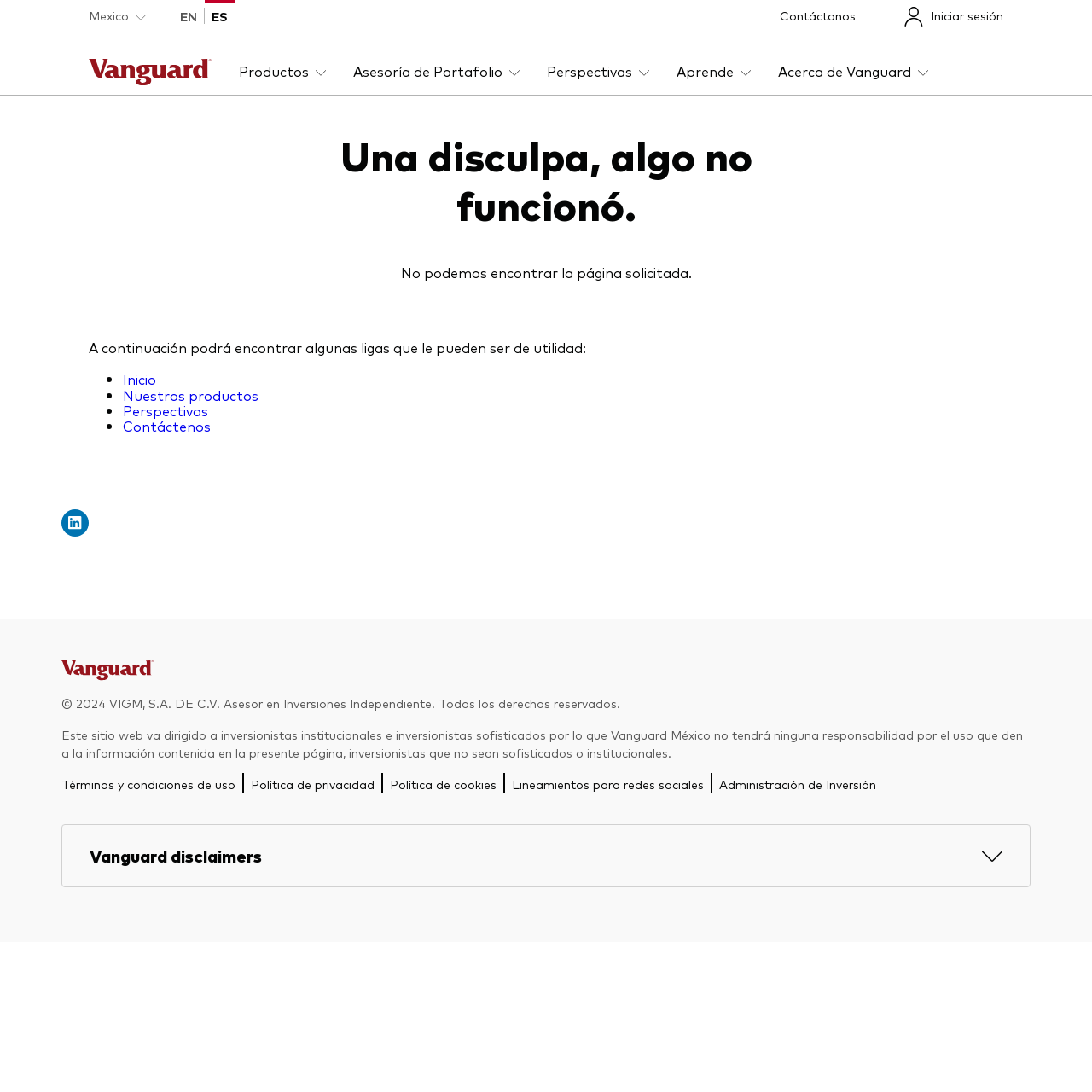Given the element description, predict the bounding box coordinates in the format (top-left x, top-left y, bottom-right x, bottom-right y), using floating point numbers between 0 and 1: Términos y condiciones de uso

[0.056, 0.71, 0.216, 0.727]